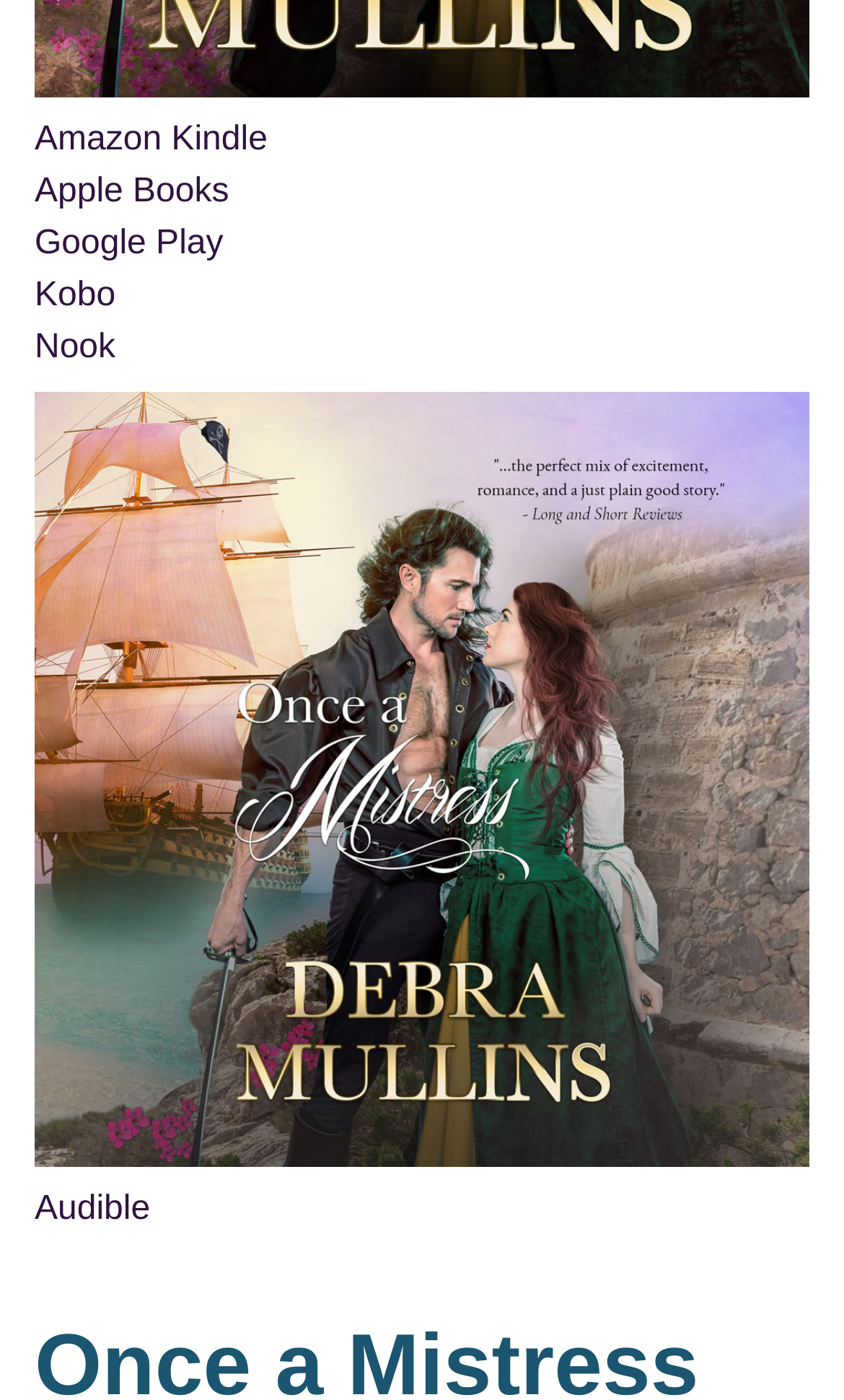How many e-book platforms are listed?
Refer to the image and answer the question using a single word or phrase.

5